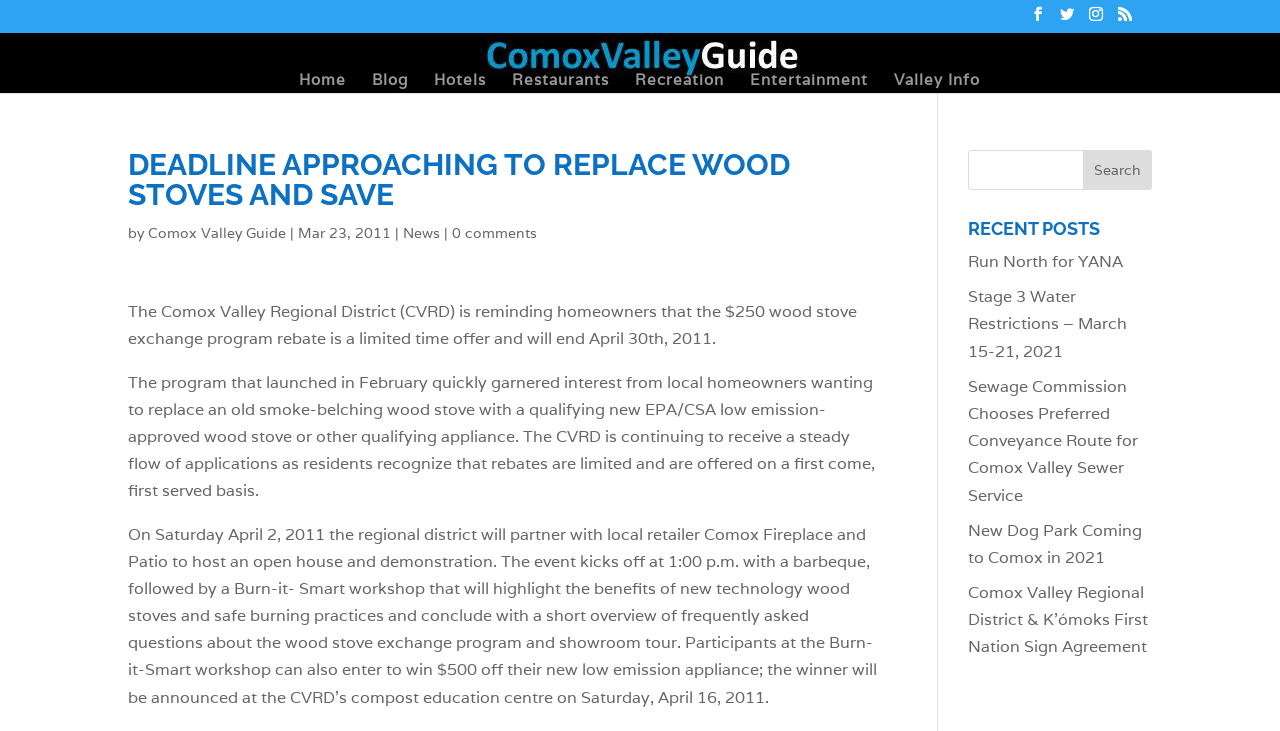What is the name of the local retailer partnering with the regional district?
Based on the content of the image, thoroughly explain and answer the question.

I found the name of the local retailer by reading the paragraph that mentions the event, which states that the regional district will partner with local retailer Comox Fireplace and Patio to host an open house and demonstration.